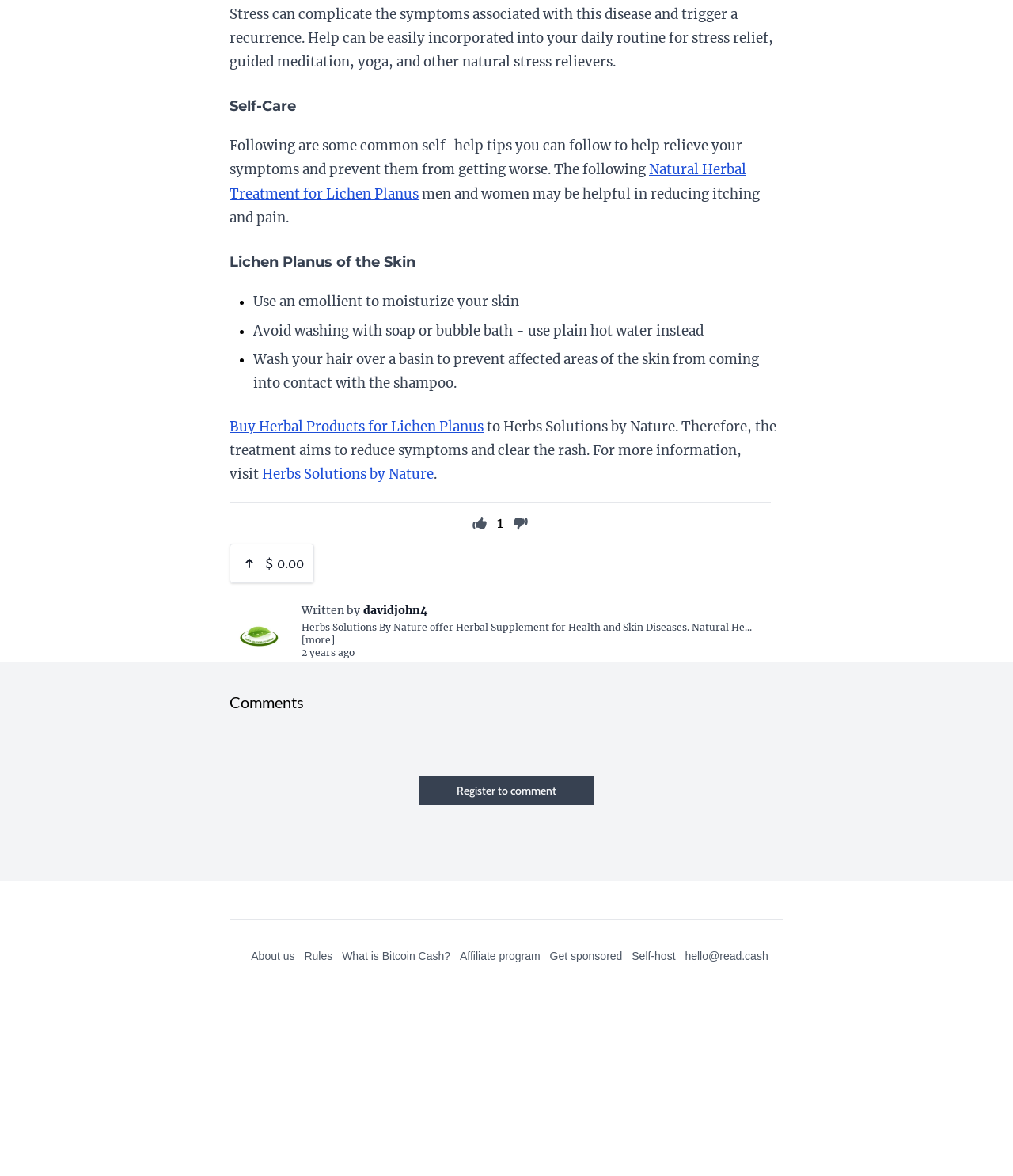Could you provide the bounding box coordinates for the portion of the screen to click to complete this instruction: "Click on the 'Buy Herbal Products for Lichen Planus' button"?

[0.227, 0.355, 0.477, 0.37]